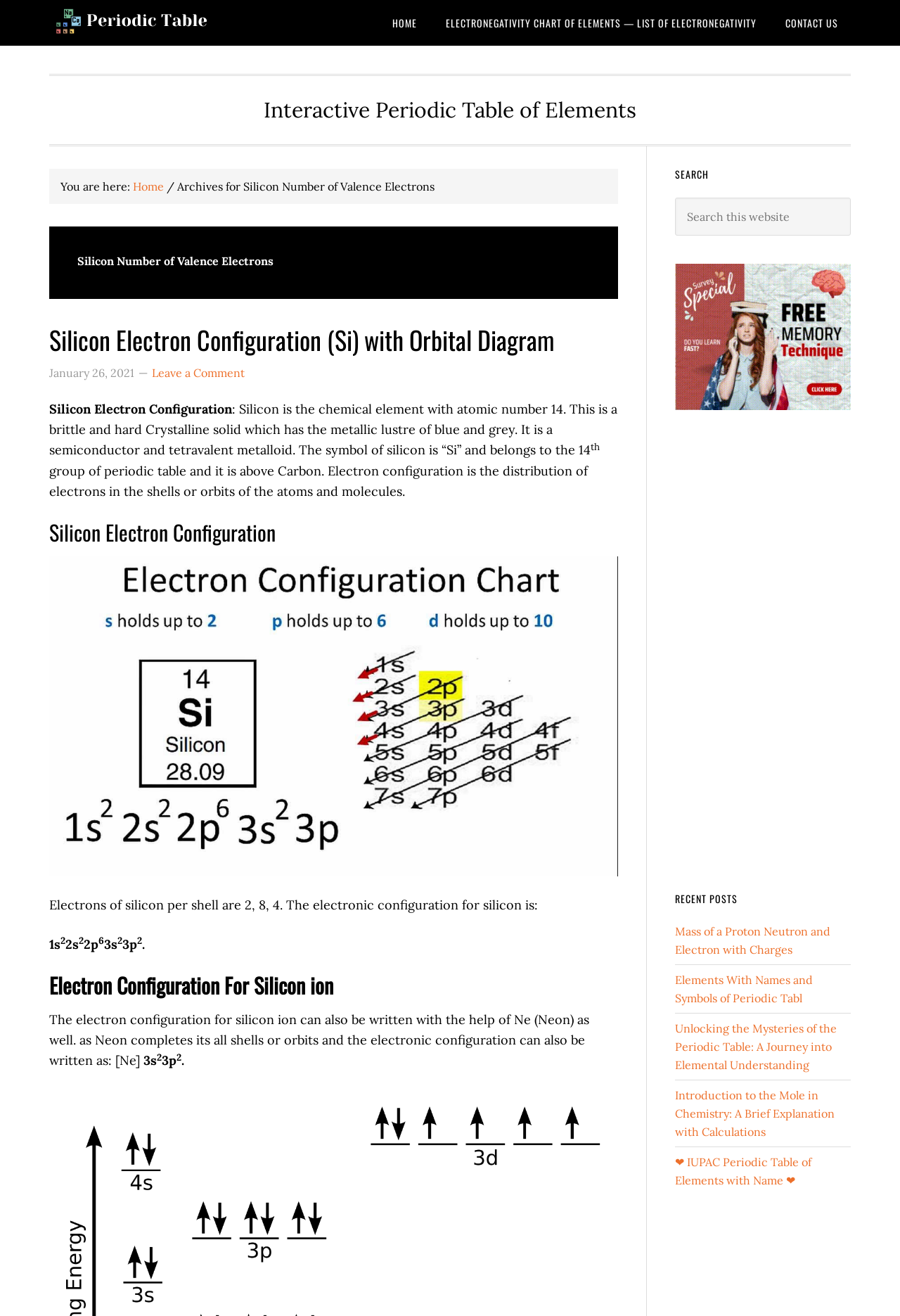Locate the bounding box of the UI element based on this description: "Leave a Comment". Provide four float numbers between 0 and 1 as [left, top, right, bottom].

[0.169, 0.278, 0.272, 0.289]